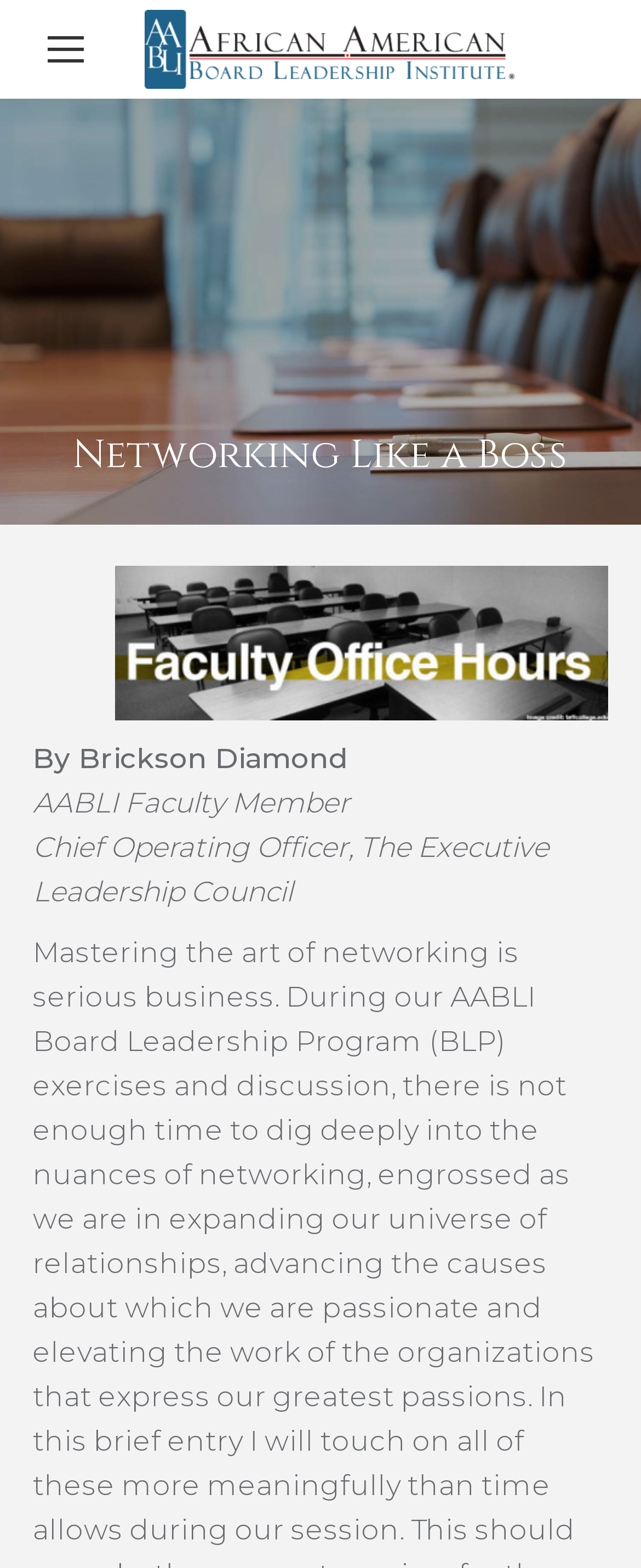Based on the image, provide a detailed and complete answer to the question: 
What is the name of the institute?

The name of the institute can be found in the link element with the text 'AABLI - African American Board Leadership Institute' which is located at the top of the webpage.